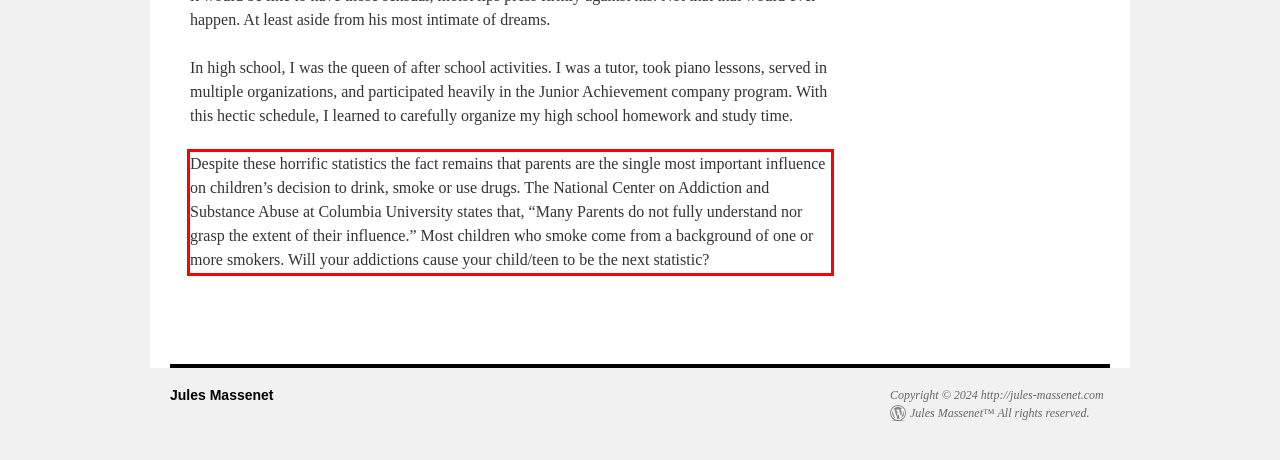Examine the screenshot of the webpage, locate the red bounding box, and generate the text contained within it.

Despite these horrific statistics the fact remains that parents are the single most important influence on children’s decision to drink, smoke or use drugs. The National Center on Addiction and Substance Abuse at Columbia University states that, “Many Parents do not fully understand nor grasp the extent of their influence.” Most children who smoke come from a background of one or more smokers. Will your addictions cause your child/teen to be the next statistic?